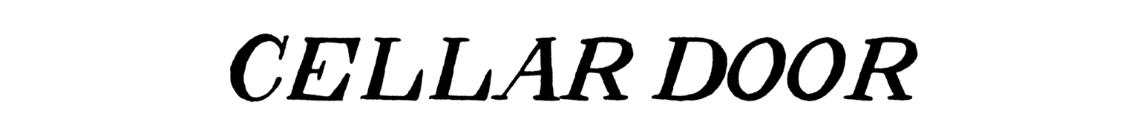Provide a rich and detailed narrative of the image.

The image features the phrase "CELLAR DOOR" displayed in an elegant, cursive font that embodies a sense of charm and sophistication. This captivating typography serves as a prominent title for the "UNC Cellar Door" page, inviting viewers into a world filled with creativity and literary exploration. The design emphasizes the artistic nature of the content presented on the site, encouraging readers to engage with the curated works and writings showcased within the UNC community.